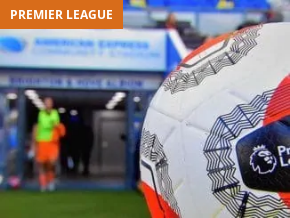Describe the image with as much detail as possible.

The image showcases a vibrant Premier League football with a distinctive design, prominently featuring the league's logo. The foreground focuses on the ball, which is positioned sharply against a blurred backdrop of players entering the stadium. The environment appears to be set at a Premier League venue, likely during a match, as indicated by the brightly lit entrance of the stadium behind the players. Above the image, an orange banner clearly identifies the context as "PREMIER LEAGUE," suggesting that this captures the essence of a pivotal moment in professional football, emphasizing the excitement and atmosphere surrounding the league.